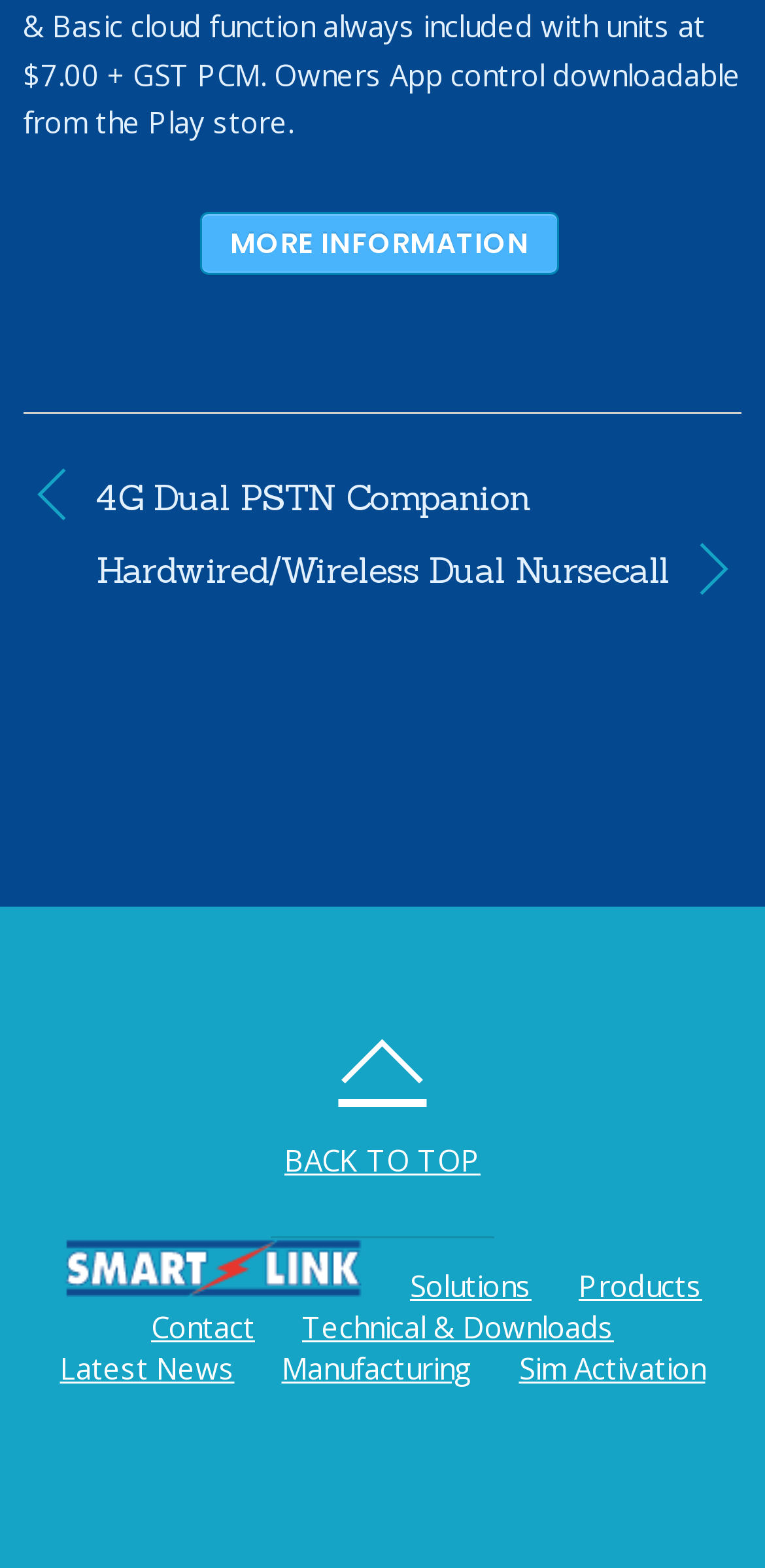Please indicate the bounding box coordinates of the element's region to be clicked to achieve the instruction: "Click on MORE INFORMATION". Provide the coordinates as four float numbers between 0 and 1, i.e., [left, top, right, bottom].

[0.262, 0.136, 0.731, 0.176]